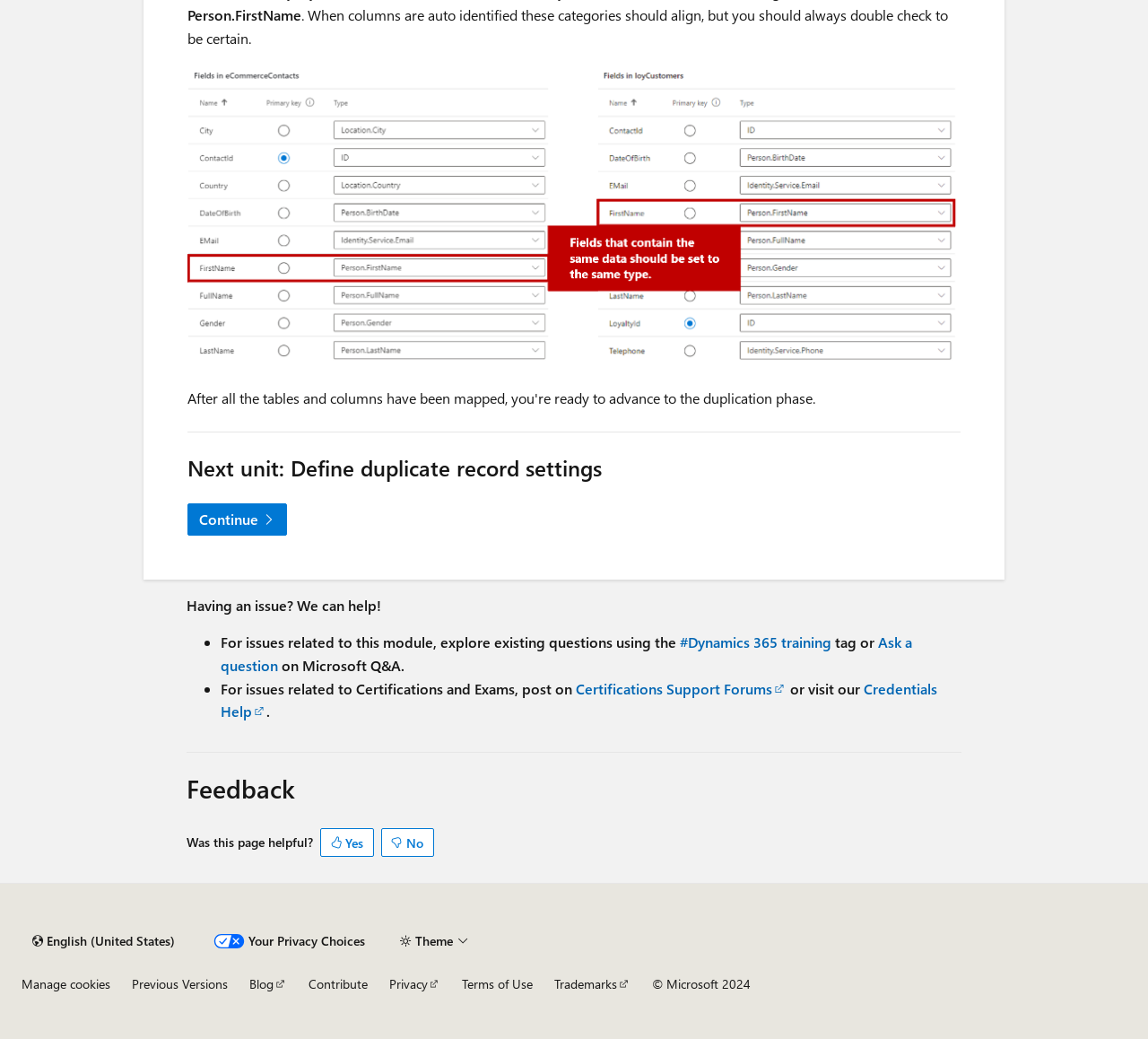Identify the bounding box coordinates of the part that should be clicked to carry out this instruction: "Provide feedback on whether the page was helpful".

[0.279, 0.797, 0.378, 0.825]